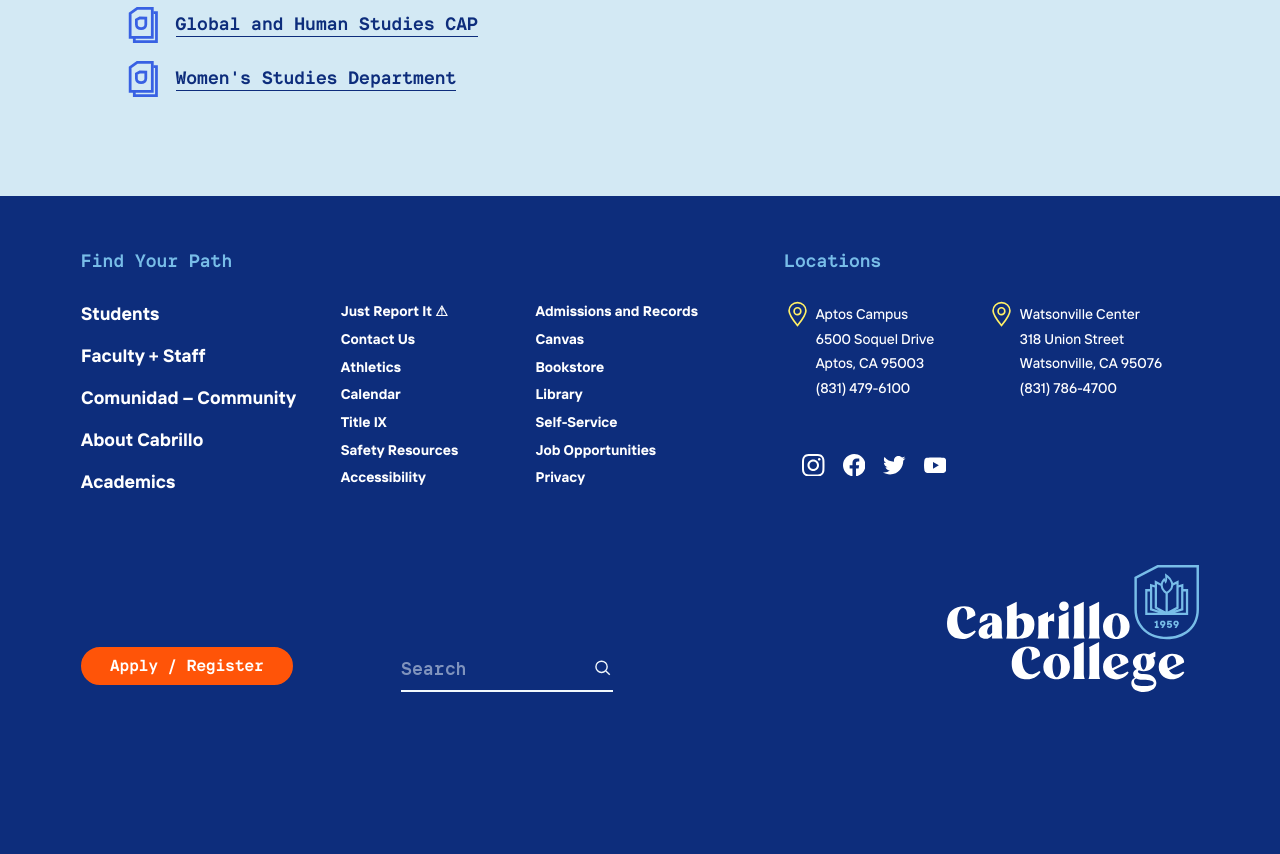How many social media icons are displayed?
Please use the visual content to give a single word or phrase answer.

4